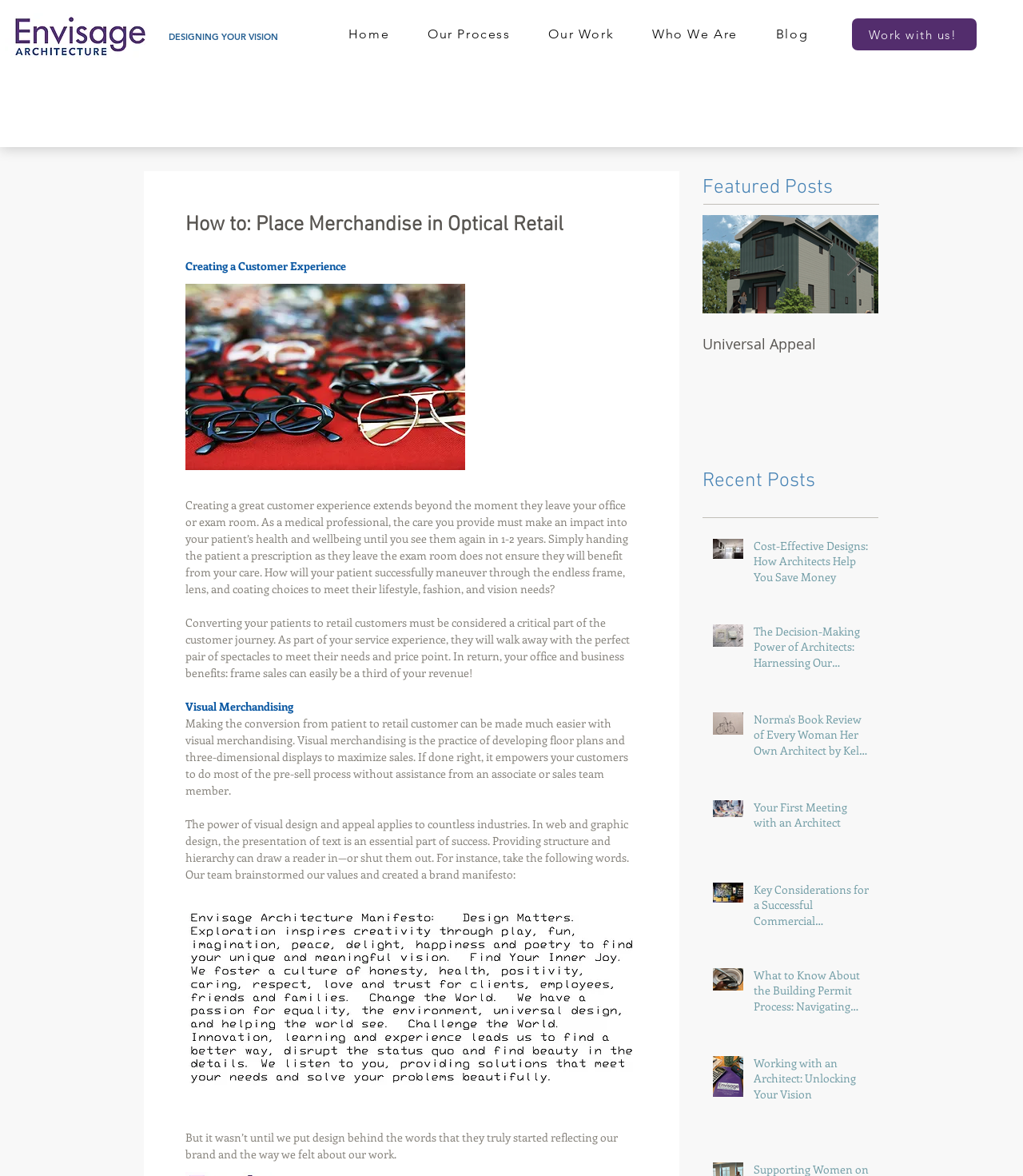What is the title of the first post under 'Featured Posts'?
Please provide a detailed and comprehensive answer to the question.

The first post under 'Featured Posts' has an image with the text 'Universal Appeal', and an article with a link to the post. The title of the post is 'Universal Appeal'.